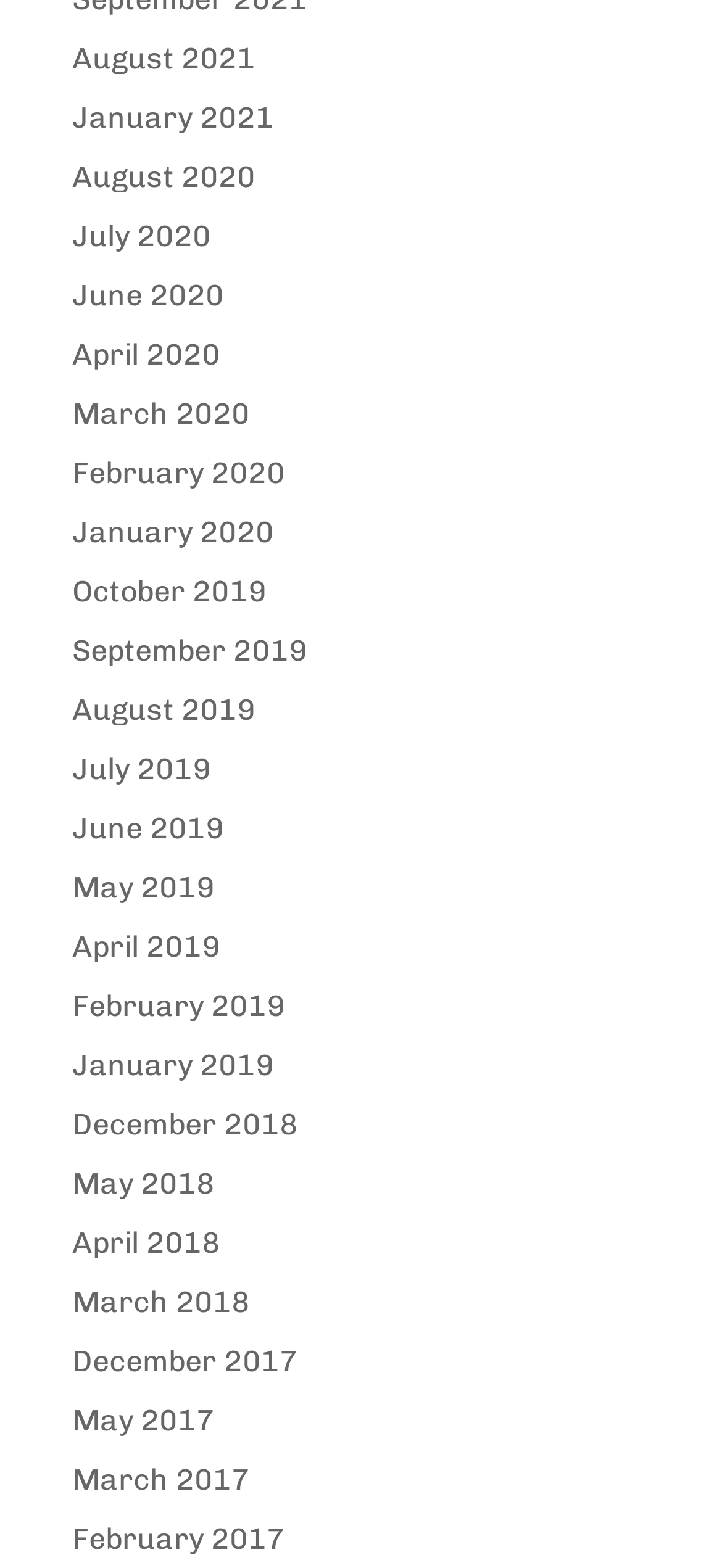What is the latest month listed for the year 2019?
By examining the image, provide a one-word or phrase answer.

October 2019